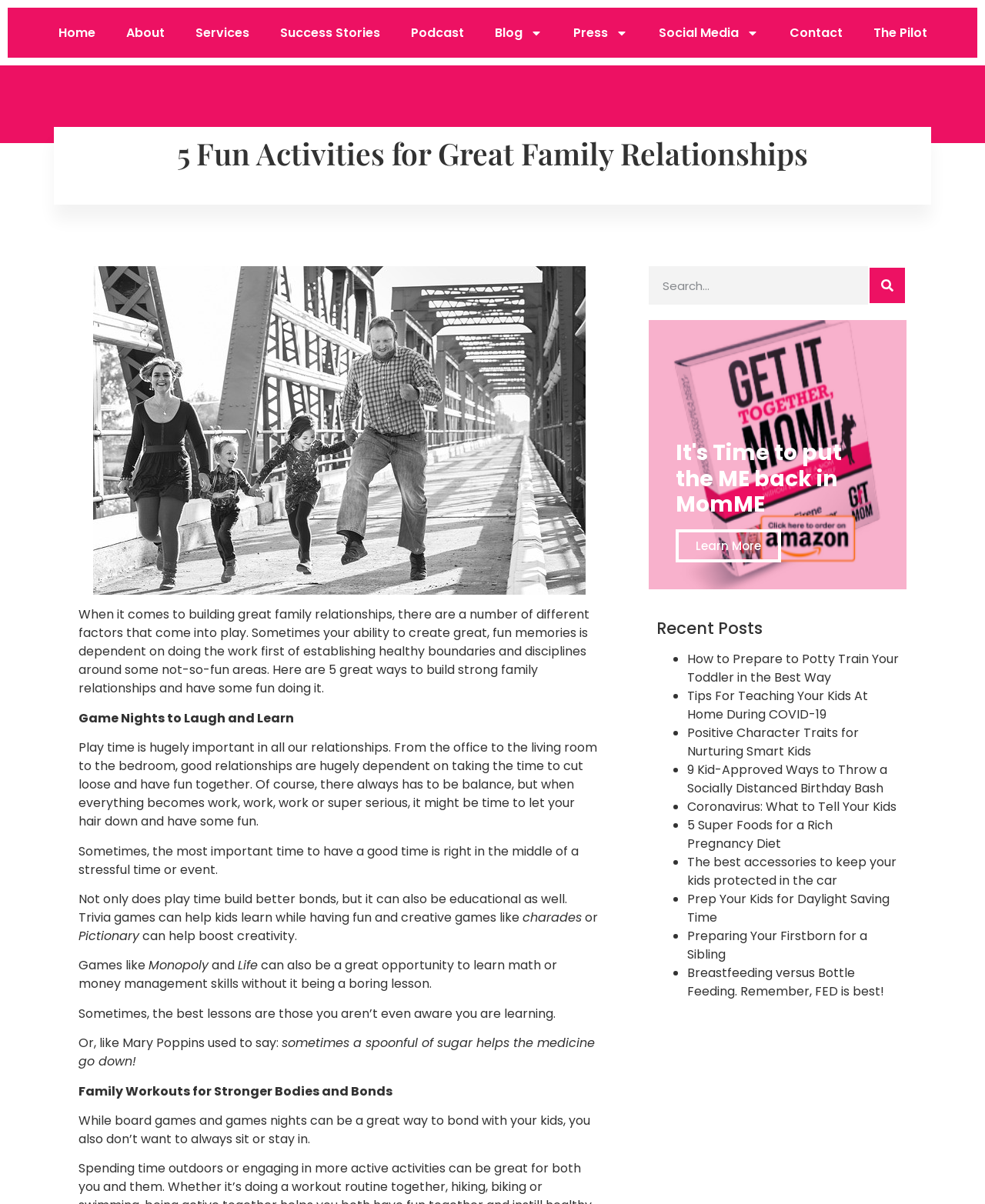Determine the bounding box coordinates for the clickable element to execute this instruction: "Search for something". Provide the coordinates as four float numbers between 0 and 1, i.e., [left, top, right, bottom].

[0.659, 0.221, 0.92, 0.253]